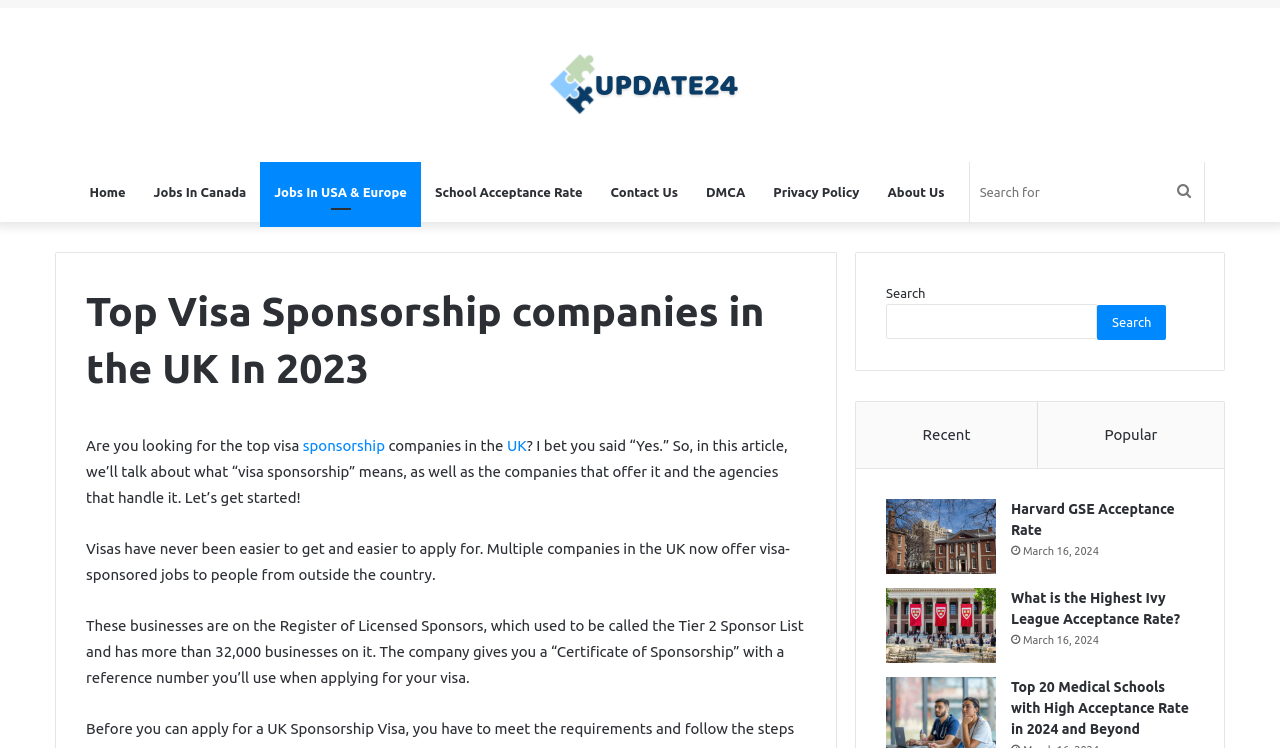Please provide a detailed answer to the question below by examining the image:
How many businesses are on the Register of Licensed Sponsors?

According to the webpage's content, the Register of Licensed Sponsors, formerly known as the Tier 2 Sponsor List, has more than 32,000 businesses on it, as stated in the sentence 'These businesses are on the Register of Licensed Sponsors, which used to be called the Tier 2 Sponsor List and has more than 32,000 businesses on it.'